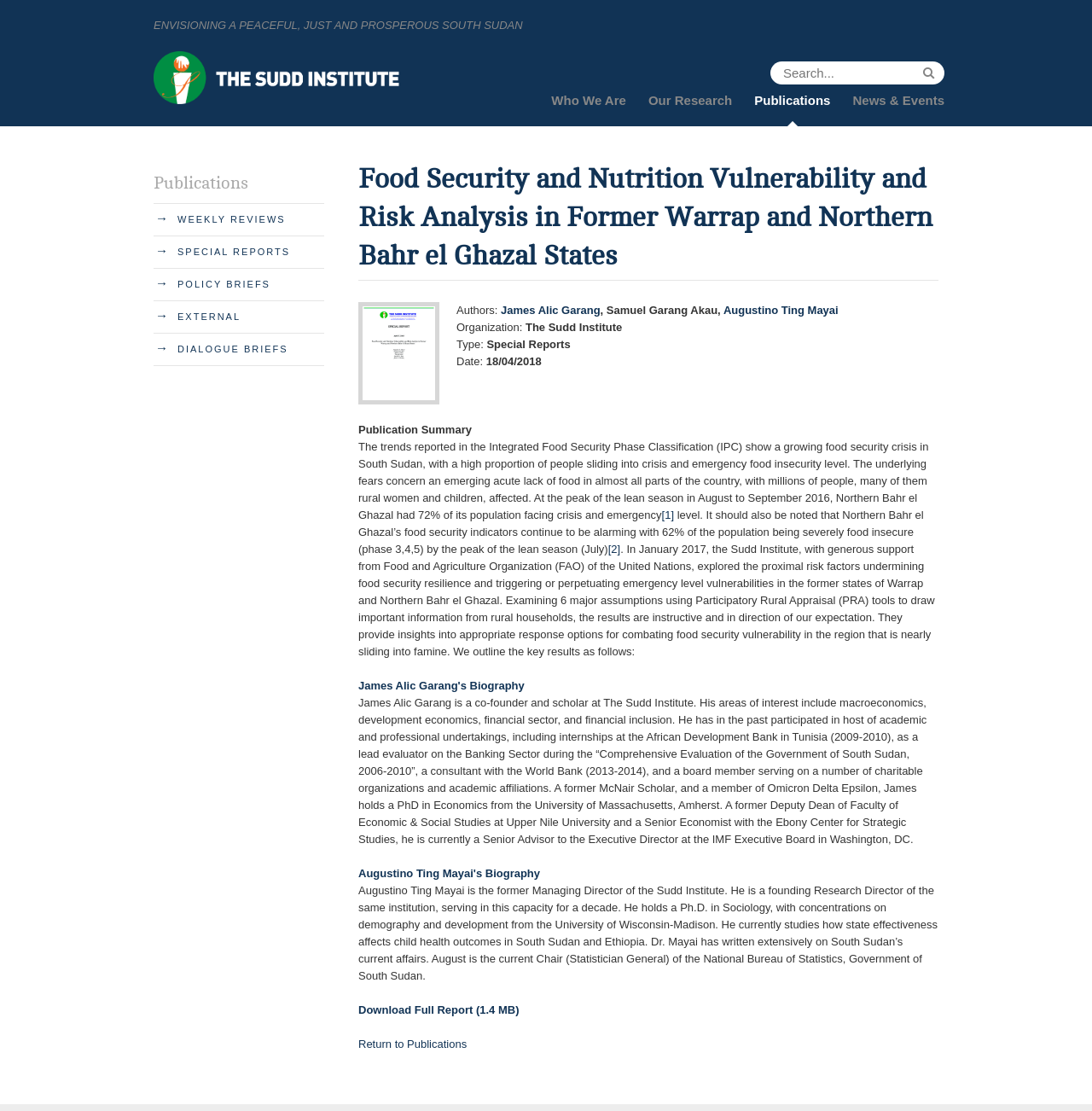Could you find the bounding box coordinates of the clickable area to complete this instruction: "Download Full Report"?

[0.328, 0.903, 0.475, 0.914]